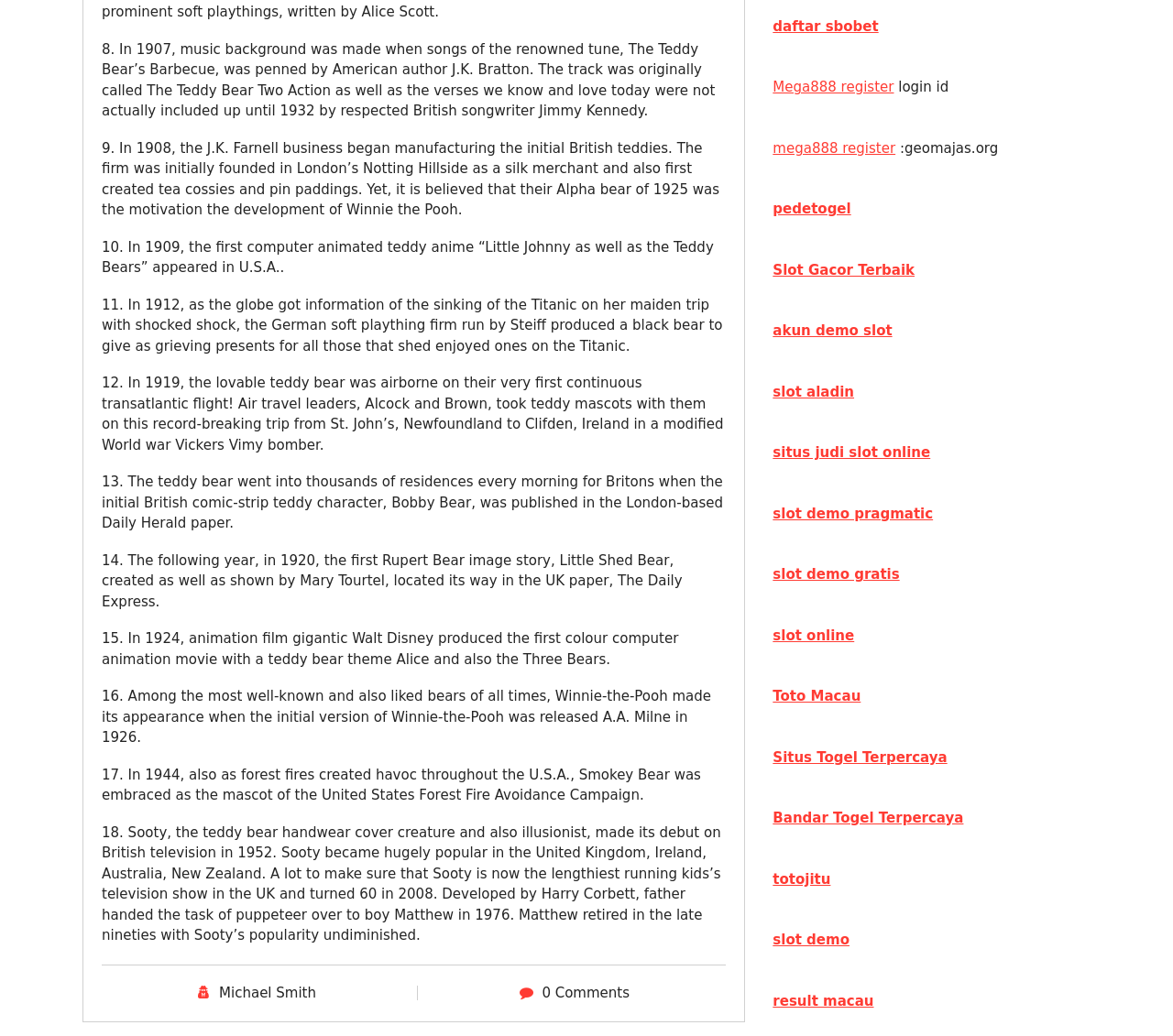Predict the bounding box of the UI element based on this description: "situs judi slot online".

[0.659, 0.429, 0.793, 0.445]